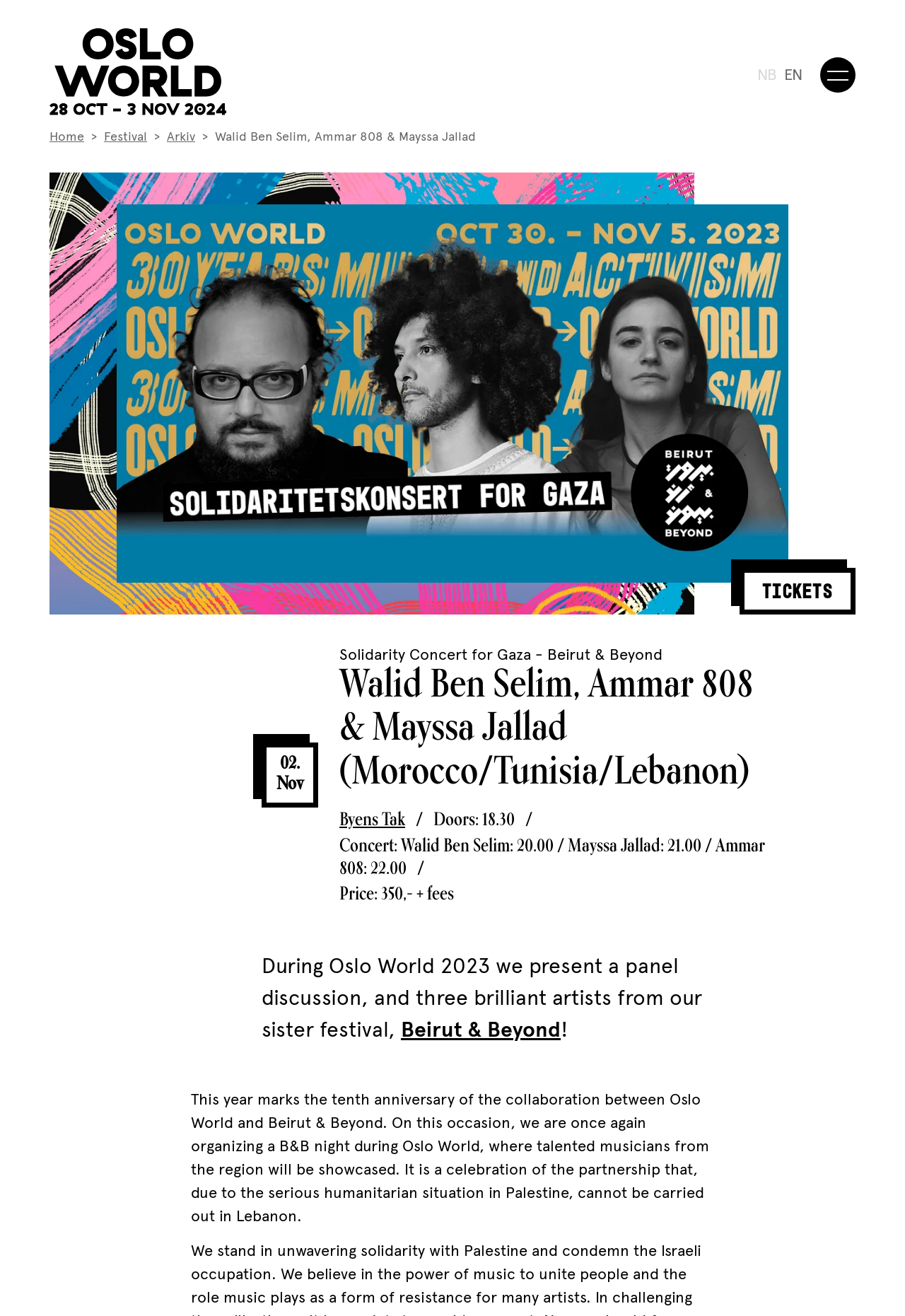Refer to the image and answer the question with as much detail as possible: What is the name of the festival?

I found the answer by looking at the root element 'Walid Ben Selim, Ammar 808 & Mayssa Jallad | Oslo World' which suggests that the webpage is related to the Oslo World festival.